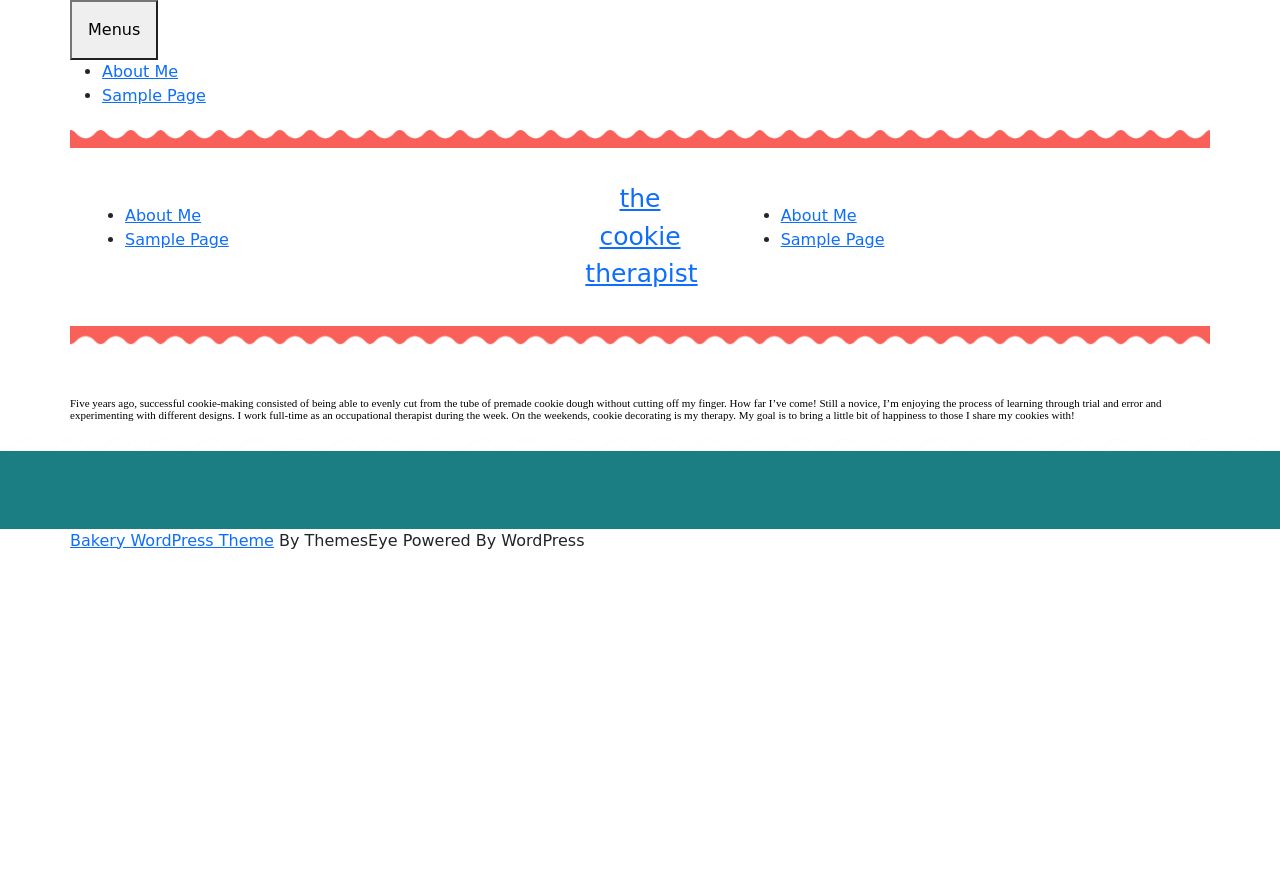Determine the bounding box coordinates of the region I should click to achieve the following instruction: "click the About Me link". Ensure the bounding box coordinates are four float numbers between 0 and 1, i.e., [left, top, right, bottom].

[0.08, 0.07, 0.139, 0.091]